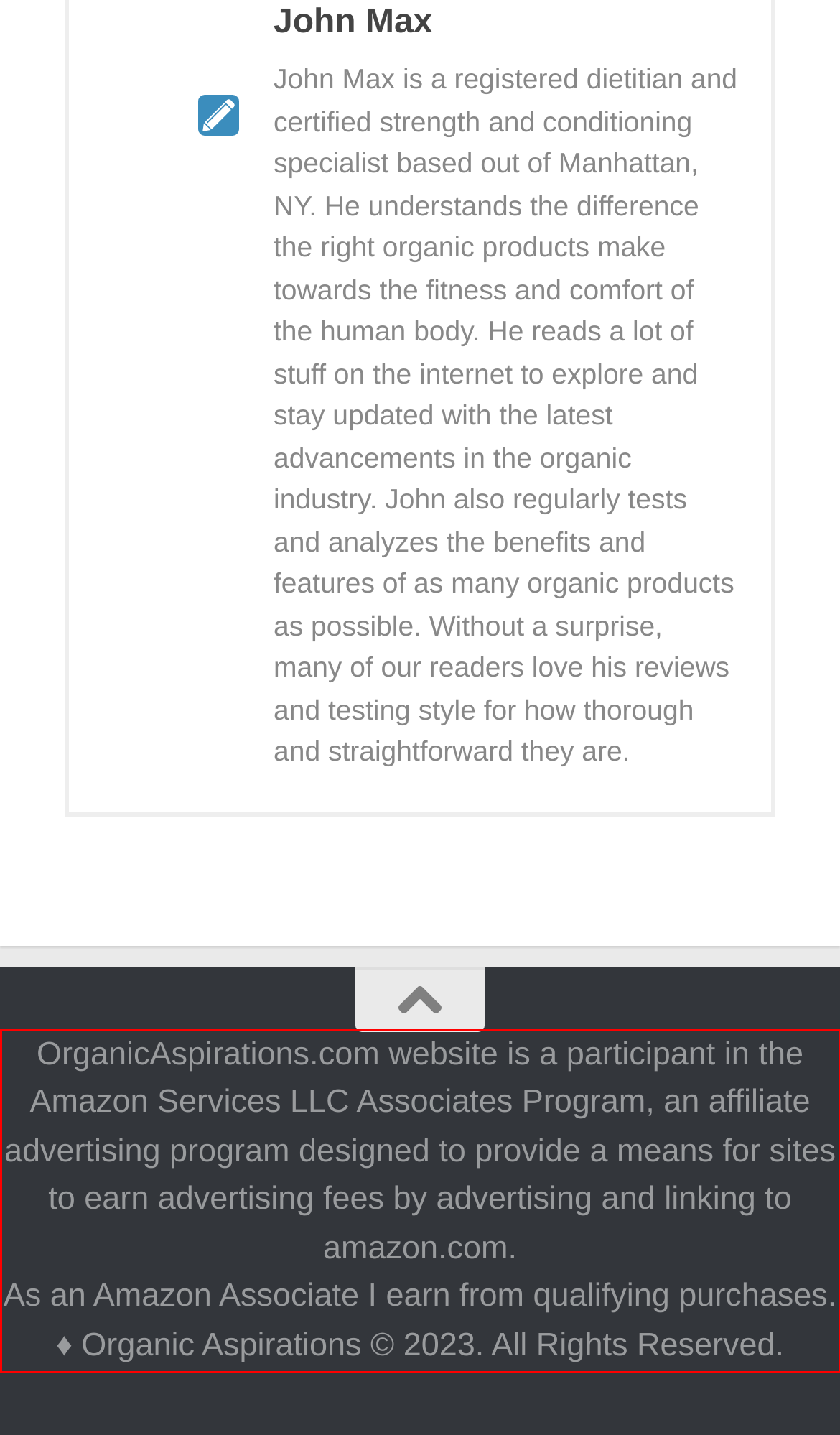You are given a screenshot of a webpage with a UI element highlighted by a red bounding box. Please perform OCR on the text content within this red bounding box.

OrganicAspirations.com website is a participant in the Amazon Services LLC Associates Program, an affiliate advertising program designed to provide a means for sites to earn advertising fees by advertising and linking to amazon.com. As an Amazon Associate I earn from qualifying purchases. ♦ Organic Aspirations © 2023. All Rights Reserved.